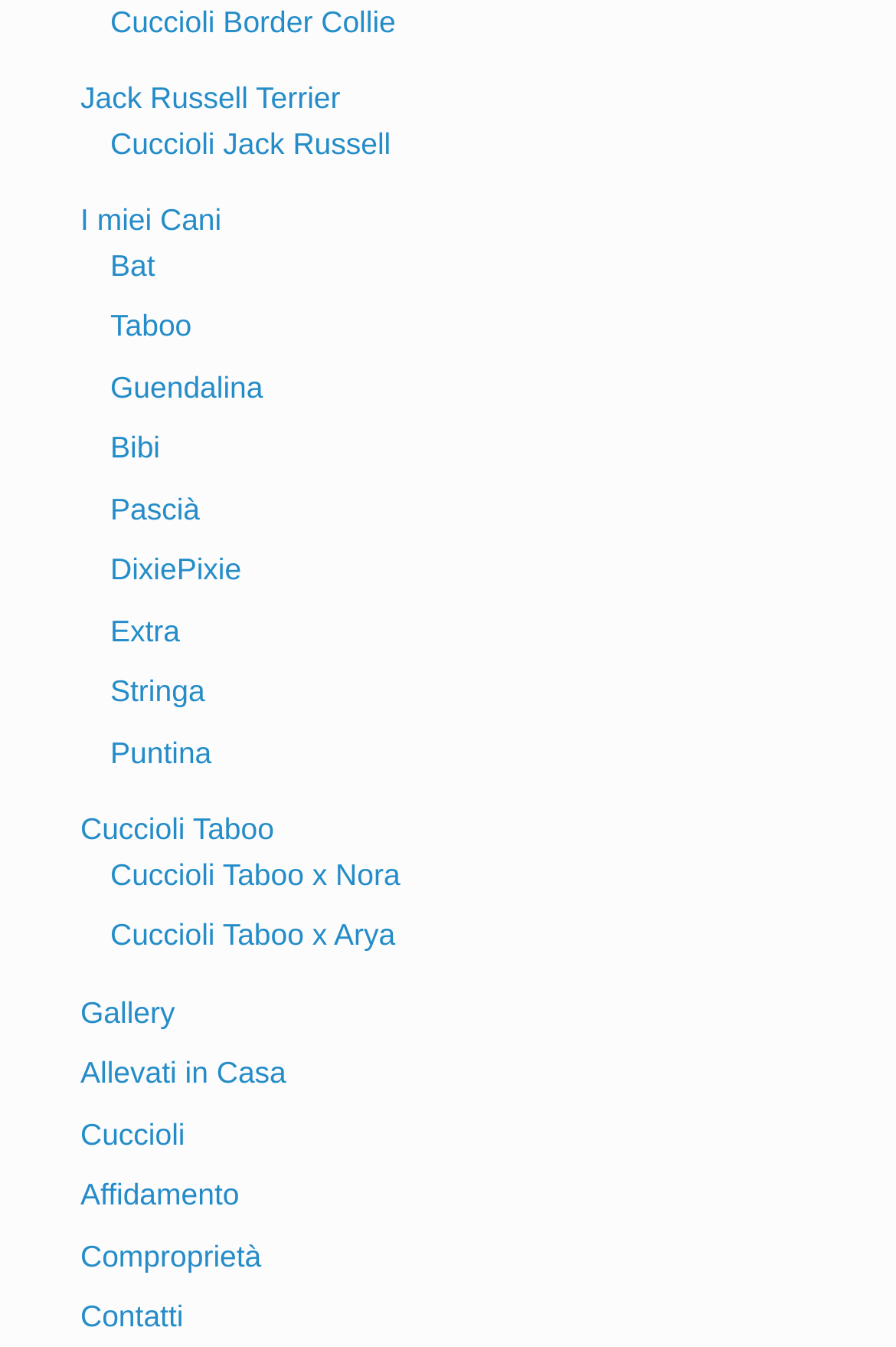Could you determine the bounding box coordinates of the clickable element to complete the instruction: "contact us"? Provide the coordinates as four float numbers between 0 and 1, i.e., [left, top, right, bottom].

[0.09, 0.964, 0.205, 0.99]